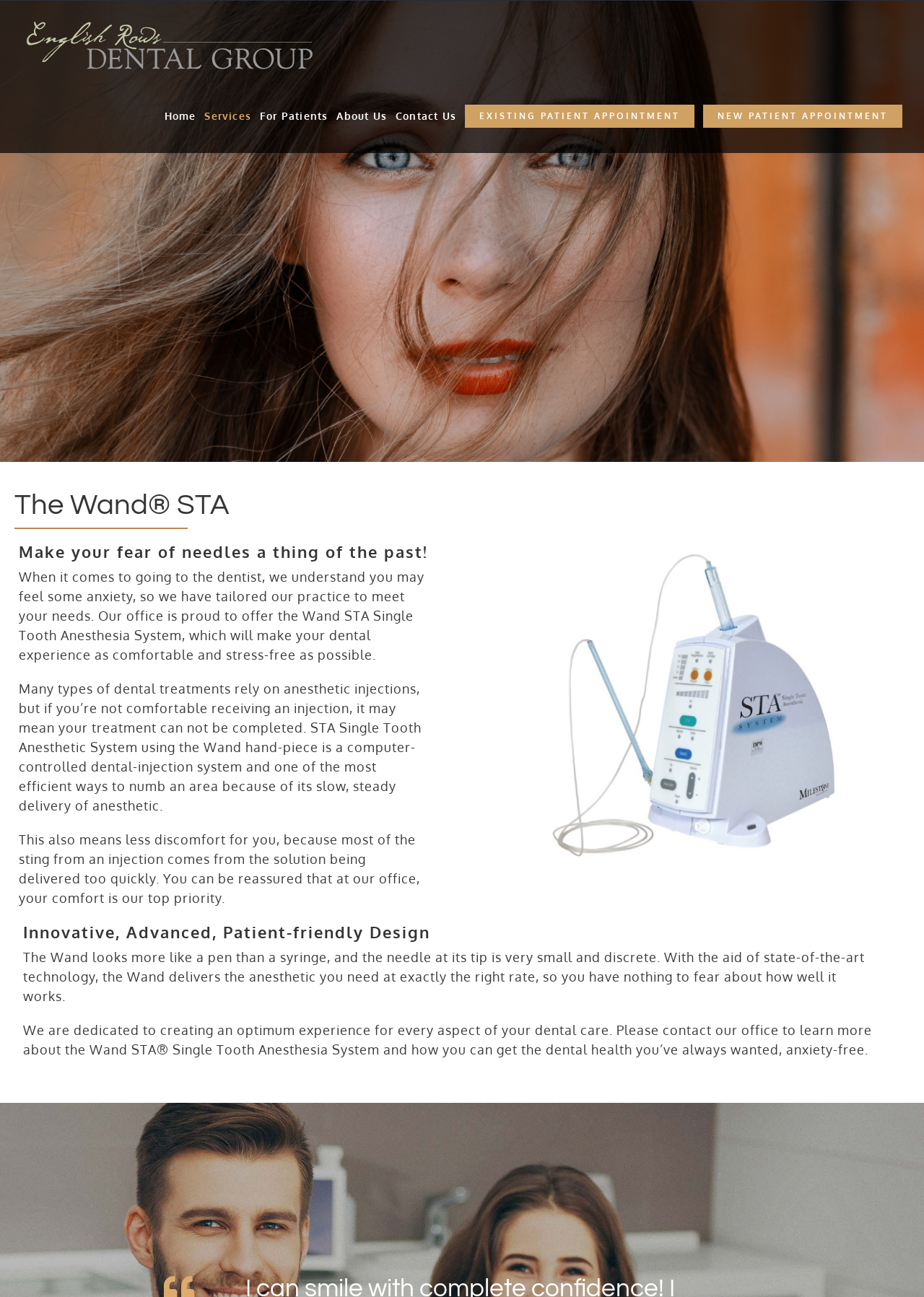Predict the bounding box of the UI element based on the description: "Home". The coordinates should be four float numbers between 0 and 1, formatted as [left, top, right, bottom].

[0.178, 0.062, 0.212, 0.117]